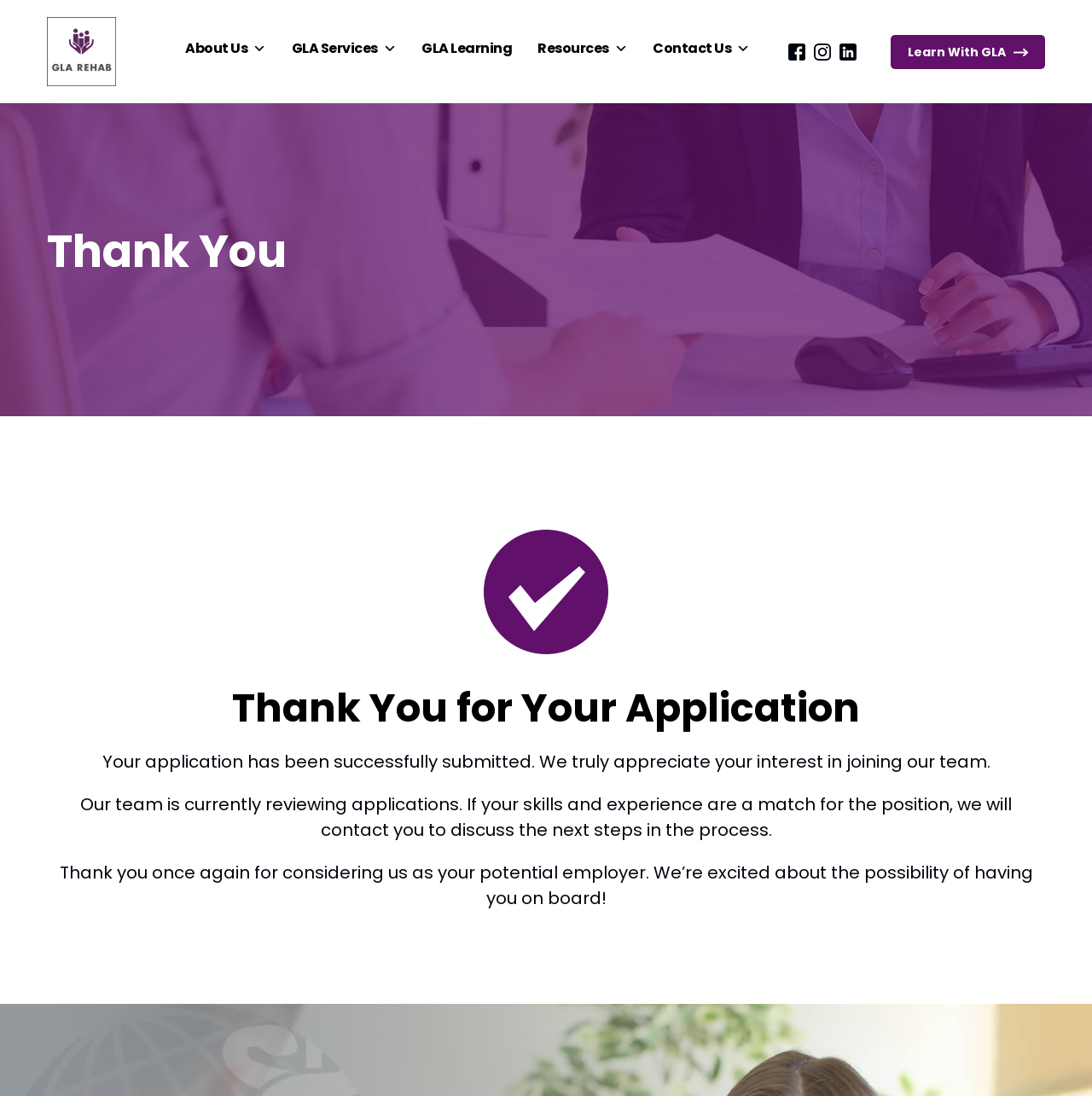Convey a detailed summary of the webpage, mentioning all key elements.

The webpage is a submission confirmation page for a job application on the GLA Rehab website. At the top left, there is a link to the GLA Rehab homepage, accompanied by a logo image. A horizontal navigation menu is located below, featuring links to various sections such as "About Us", "GLA Services", "GLA Learning", "Resources", and "Contact Us". Some of these links have dropdown menus.

On the right side of the navigation menu, there are three empty links. Below the navigation menu, a prominent heading "Thank You" is displayed. The main content of the page is an article section, which contains a figure element, likely an image, on the right side.

The main content is divided into three paragraphs. The first paragraph, headed by "Thank You for Your Application", informs the user that their application has been successfully submitted and expresses appreciation for their interest in joining the team. The second paragraph explains that the application is being reviewed, and if suitable, the team will contact the applicant to discuss further steps. The third paragraph is a thank-you note, reiterating appreciation for considering GLA Rehab as a potential employer and expressing excitement about the possibility of having the applicant on board.